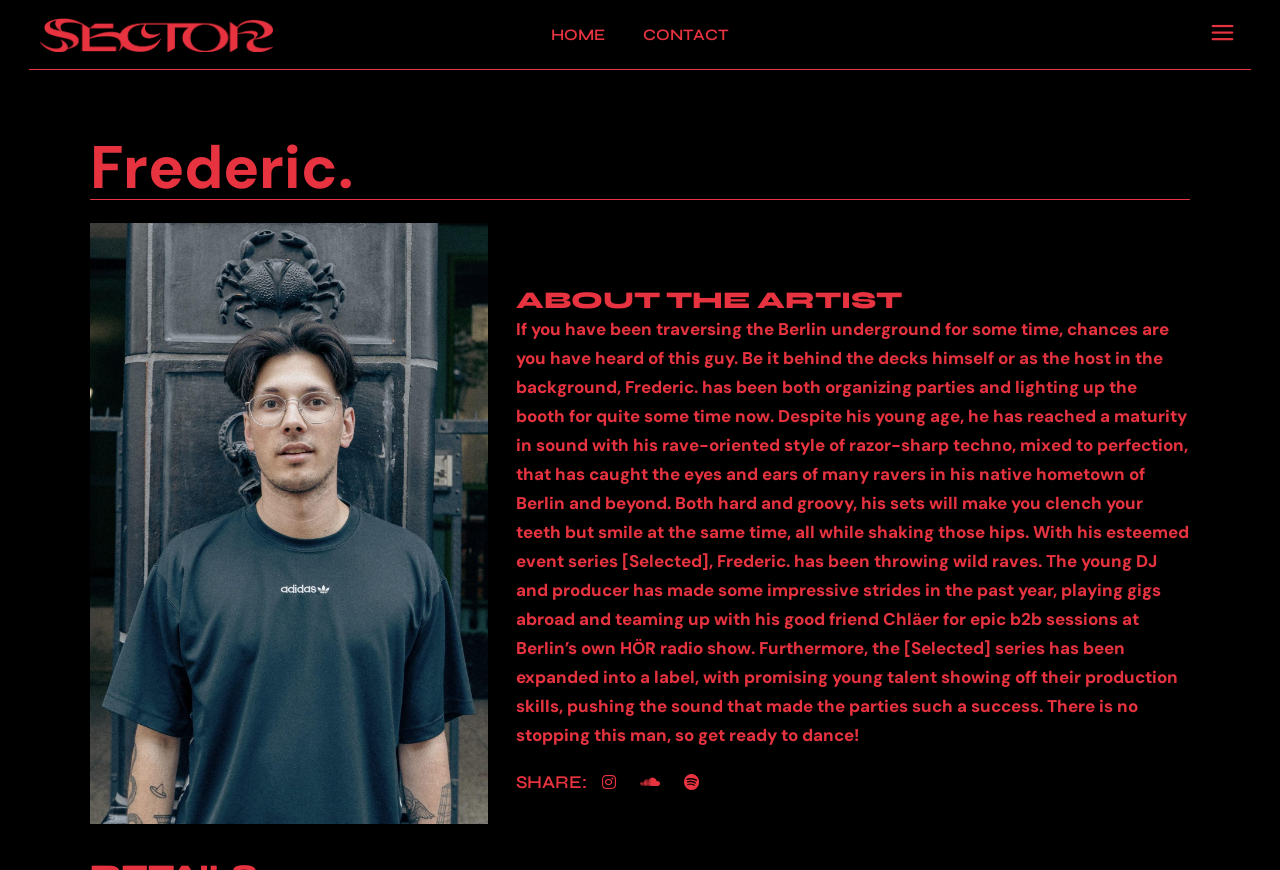What is the location of Frederic.'s hometown?
Answer the question based on the image using a single word or a brief phrase.

Berlin